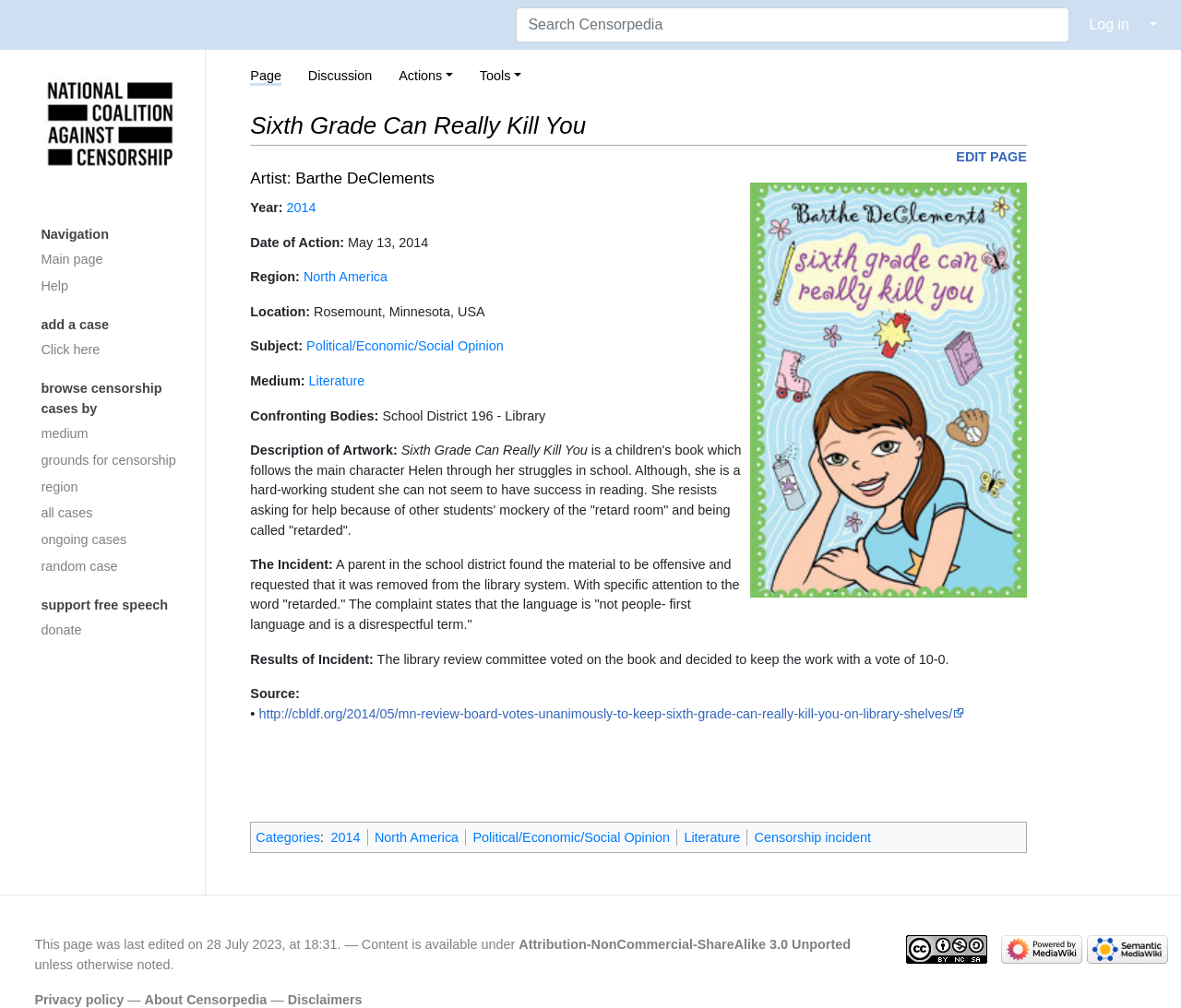Identify the bounding box coordinates of the clickable region required to complete the instruction: "Browse censorship cases by medium". The coordinates should be given as four float numbers within the range of 0 and 1, i.e., [left, top, right, bottom].

[0.023, 0.418, 0.162, 0.443]